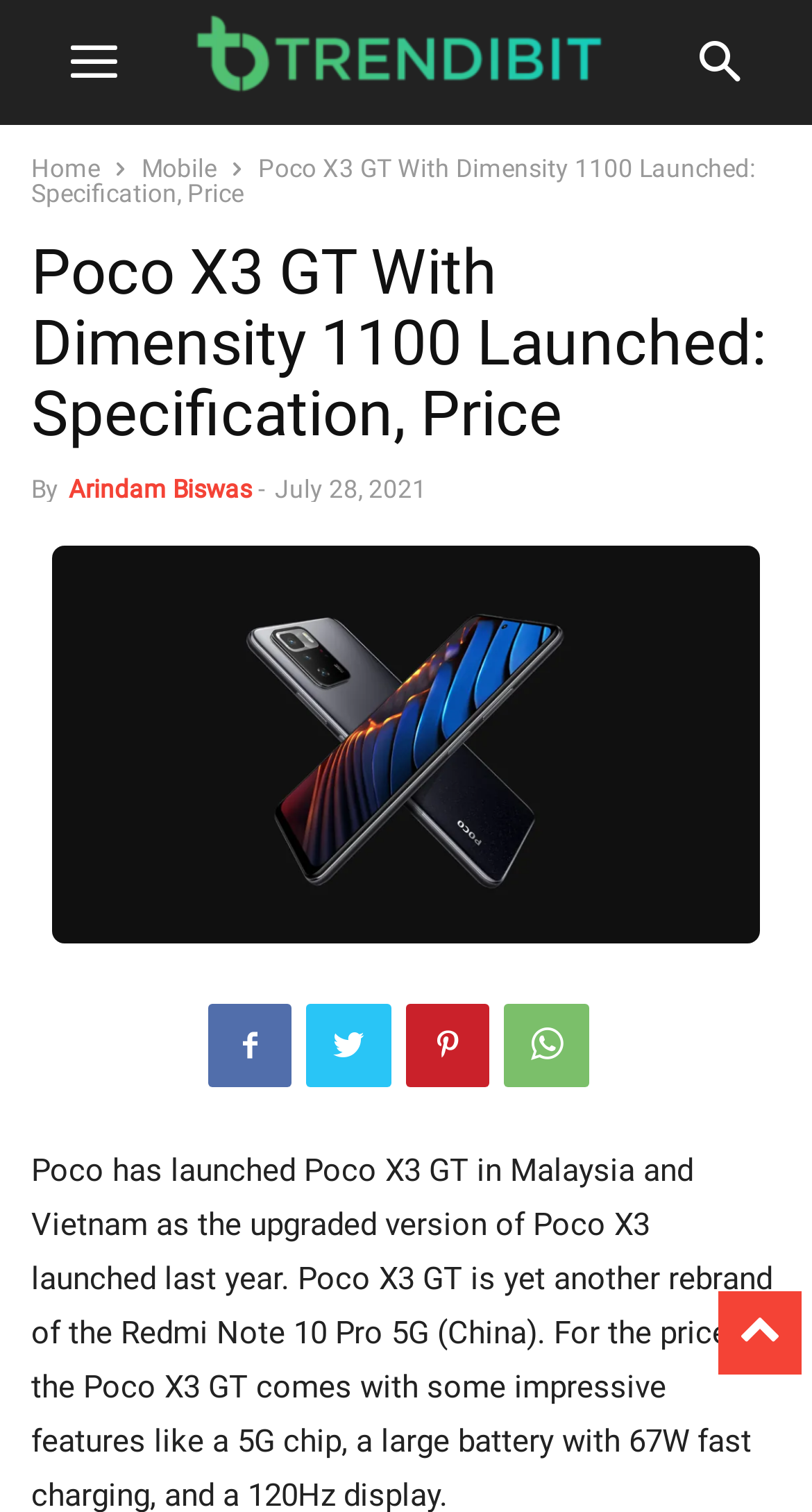Determine the bounding box coordinates of the region to click in order to accomplish the following instruction: "toggle mobile menu". Provide the coordinates as four float numbers between 0 and 1, specifically [left, top, right, bottom].

[0.038, 0.0, 0.192, 0.083]